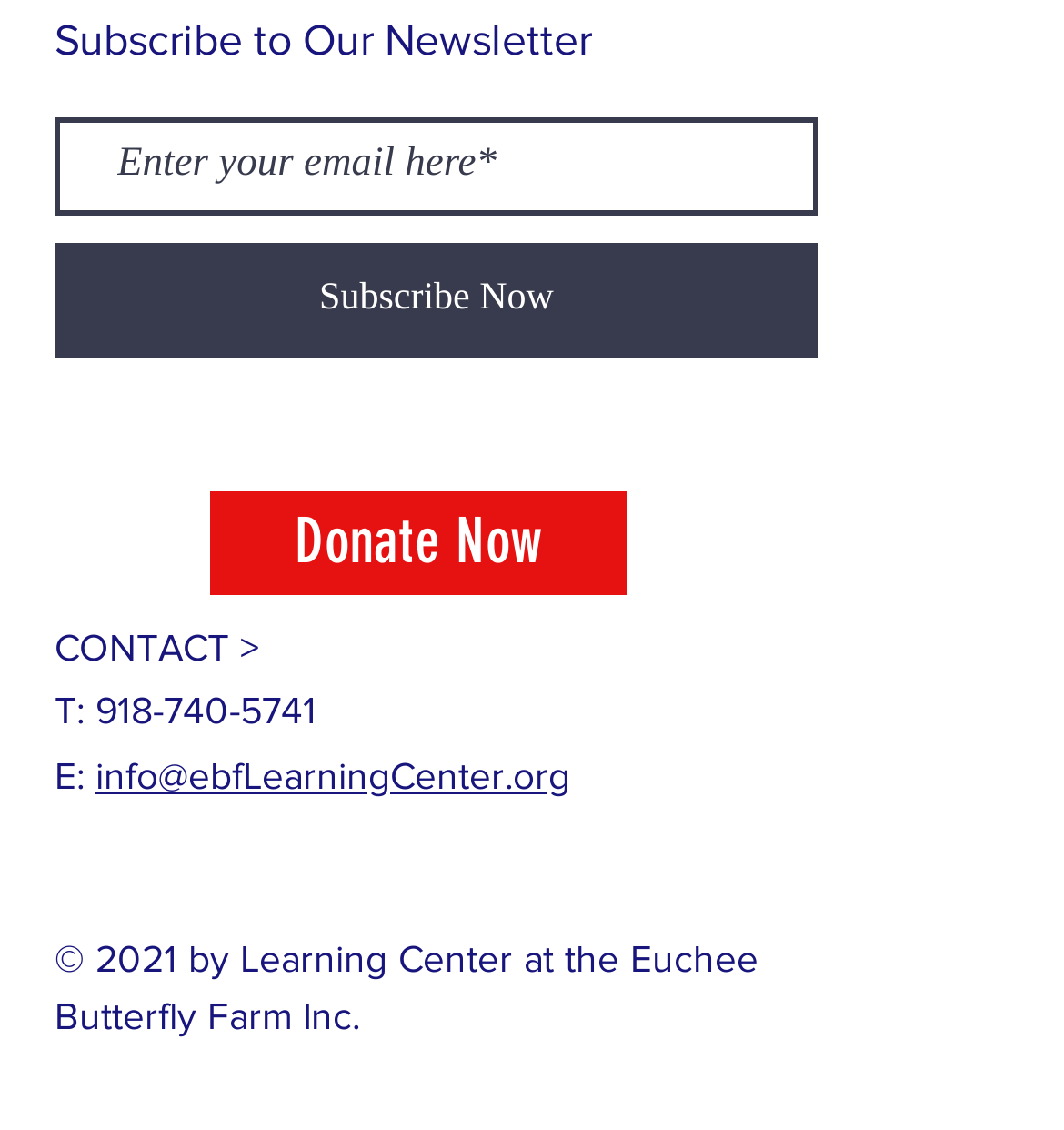Identify the bounding box for the element characterized by the following description: "info@ebfLearningCenter.org".

[0.09, 0.667, 0.536, 0.706]